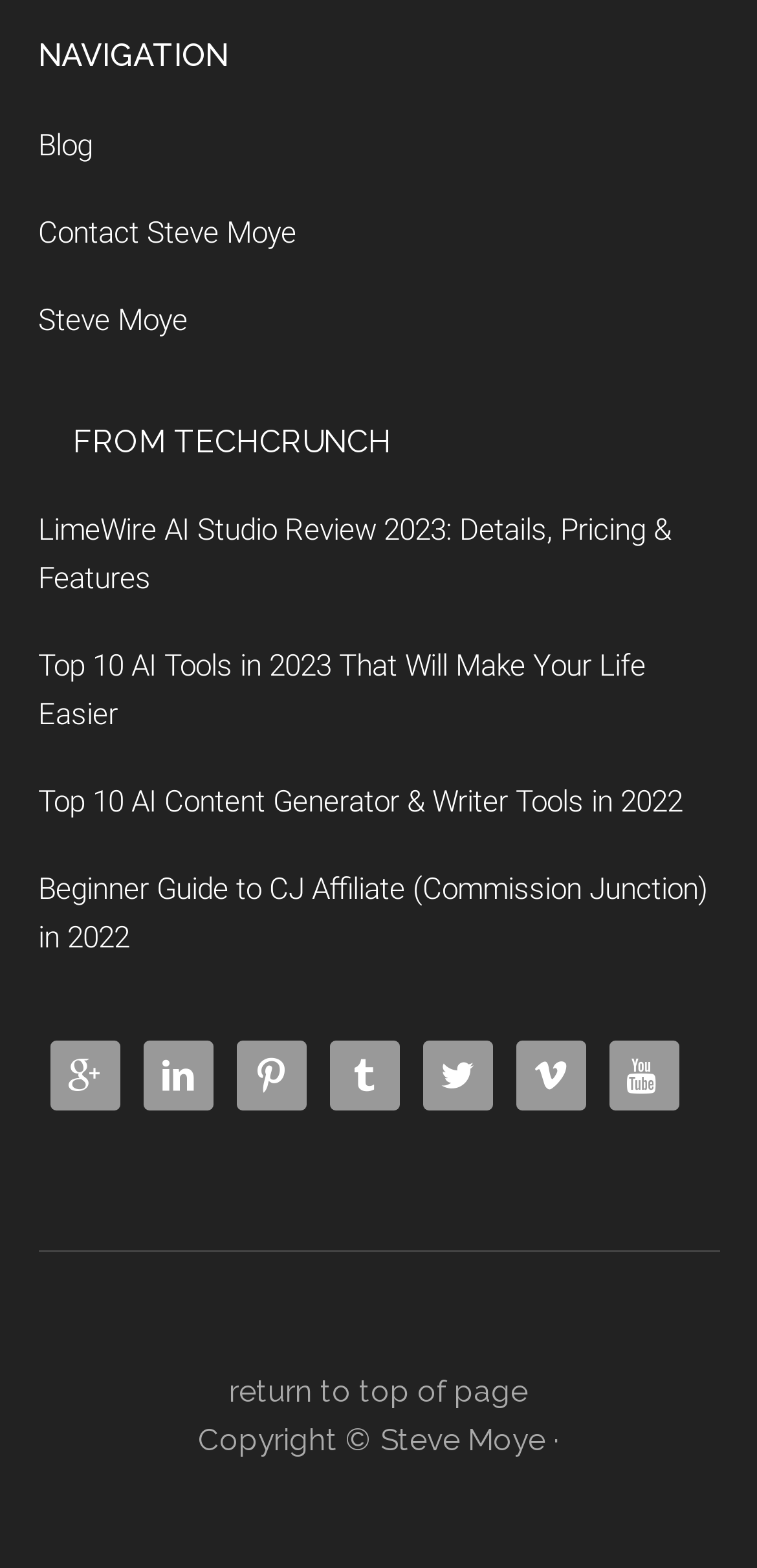Show the bounding box coordinates of the region that should be clicked to follow the instruction: "contact Steve Moye."

[0.05, 0.137, 0.391, 0.159]